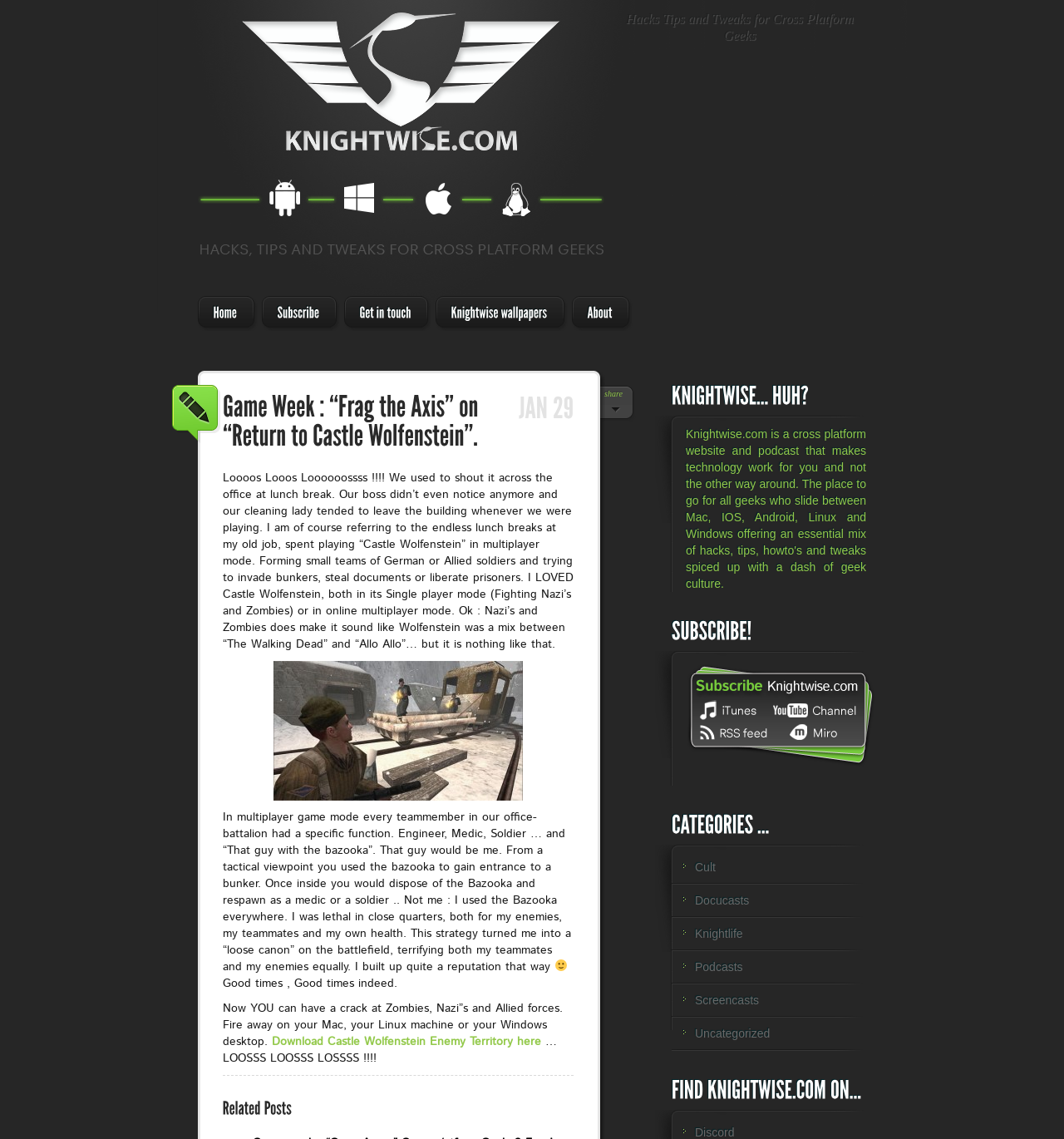How many categories are there?
Refer to the image and provide a detailed answer to the question.

The categories are listed under the heading 'CATEGORIES …', and they include 'Cult', 'Docucasts', 'Knightlife', 'Podcasts', 'Screencasts', and 'Uncategorized'. By counting these categories, we can determine that there are 6 categories.